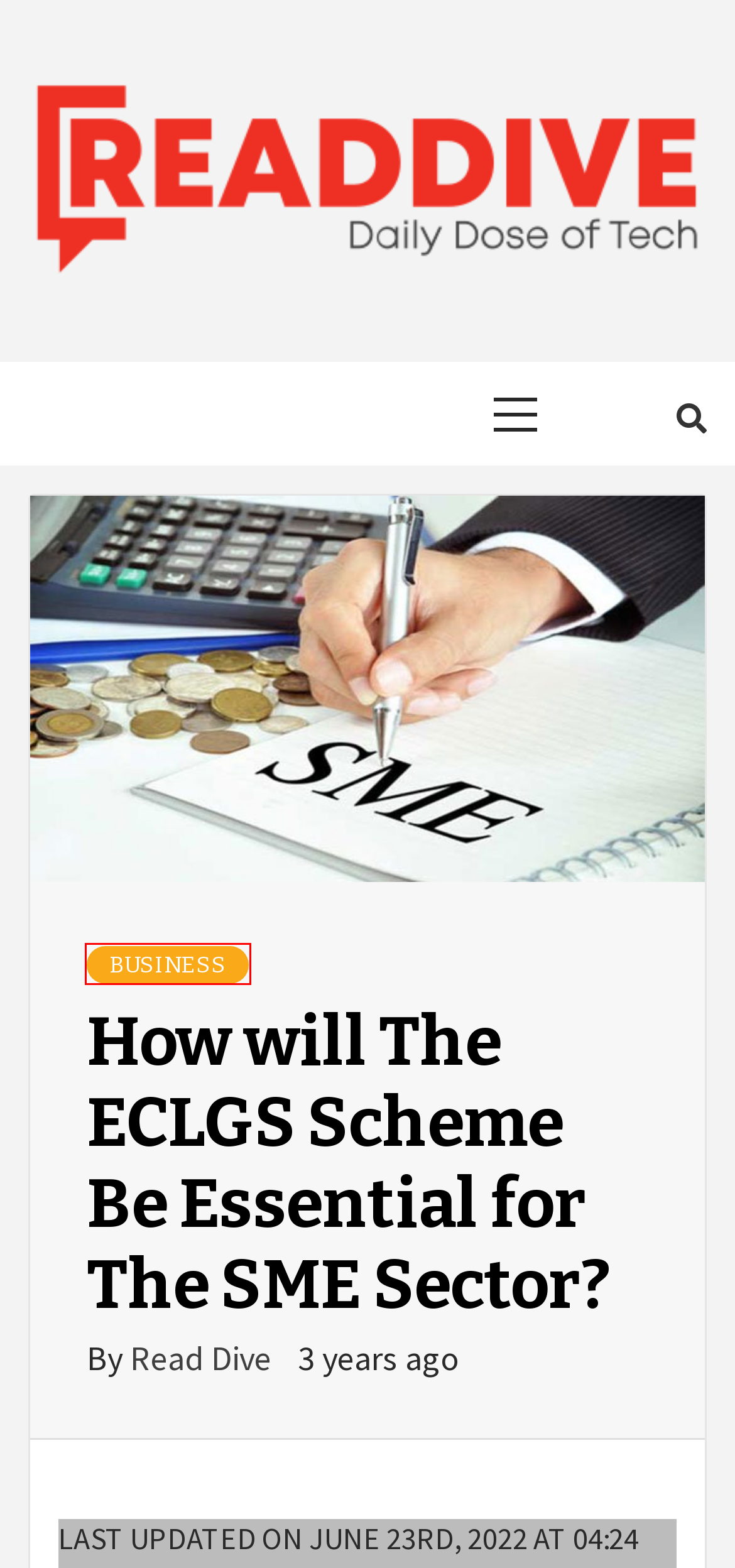You are given a webpage screenshot where a red bounding box highlights an element. Determine the most fitting webpage description for the new page that loads after clicking the element within the red bounding box. Here are the candidates:
A. Daily Dose of Tech - Read Dive
B. FinTech - Read Dive
C. How To Make International Payments To Overseas Vendors - Read Dive
D. Read Dive, Author at Read Dive
E. Business Archives - Read Dive
F. Software Development - Read Dive
G. Software Testing Archives - Read Dive
H. Why Do I Need Digital Price Tags in My Store? - Read Dive

E